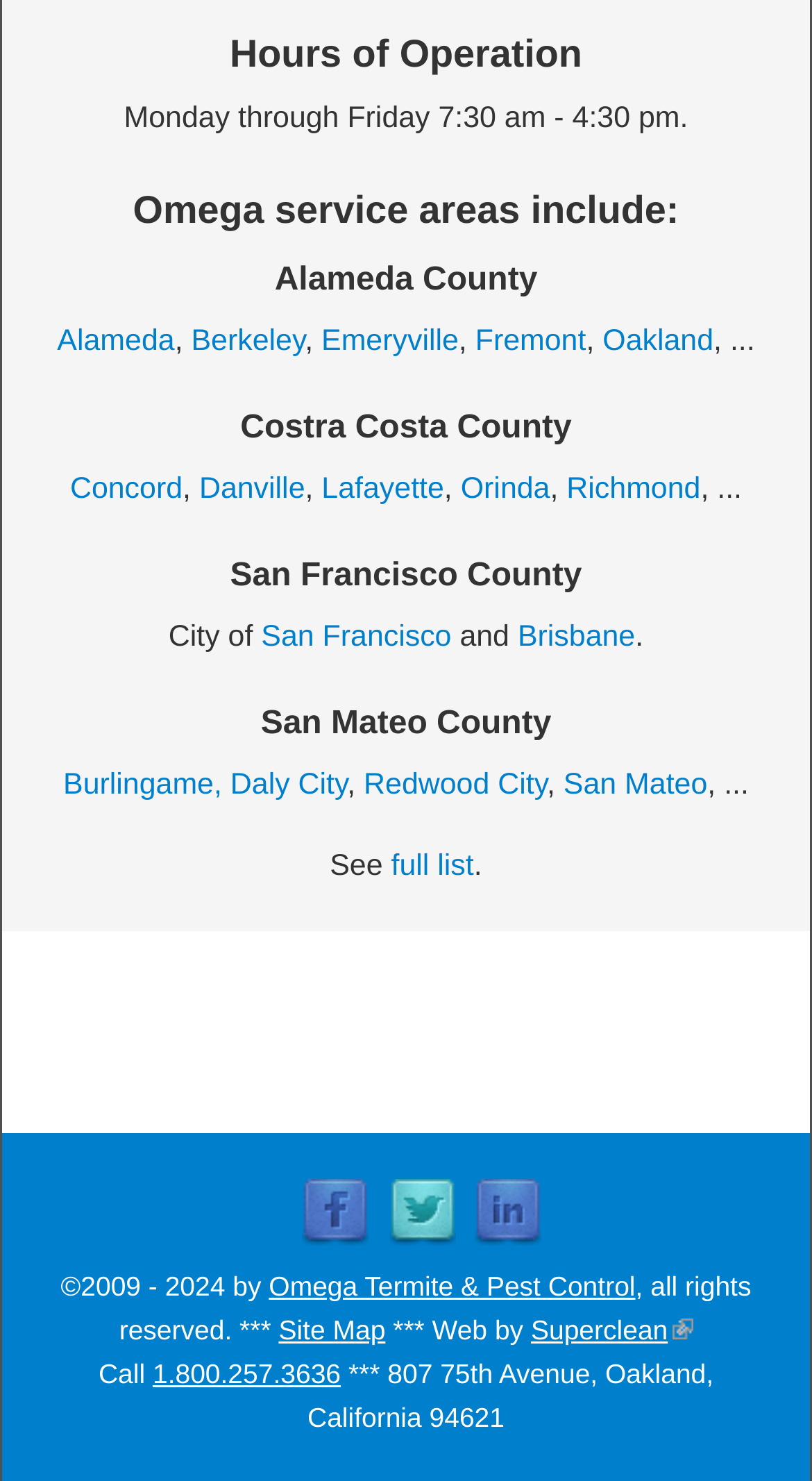Determine the bounding box of the UI element mentioned here: "full list". The coordinates must be in the format [left, top, right, bottom] with values ranging from 0 to 1.

[0.482, 0.574, 0.584, 0.596]